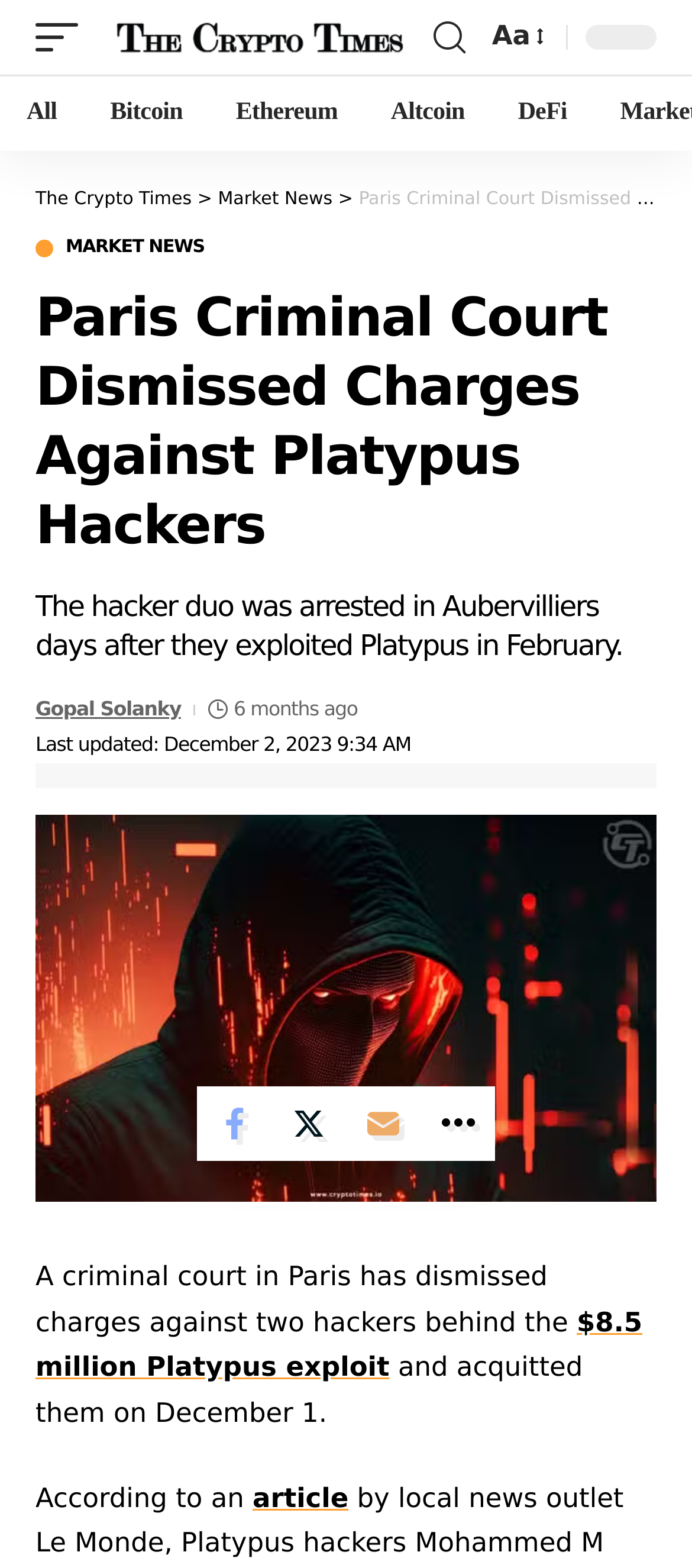Identify the bounding box of the HTML element described here: "$8.5 million Platypus exploit". Provide the coordinates as four float numbers between 0 and 1: [left, top, right, bottom].

[0.051, 0.833, 0.928, 0.882]